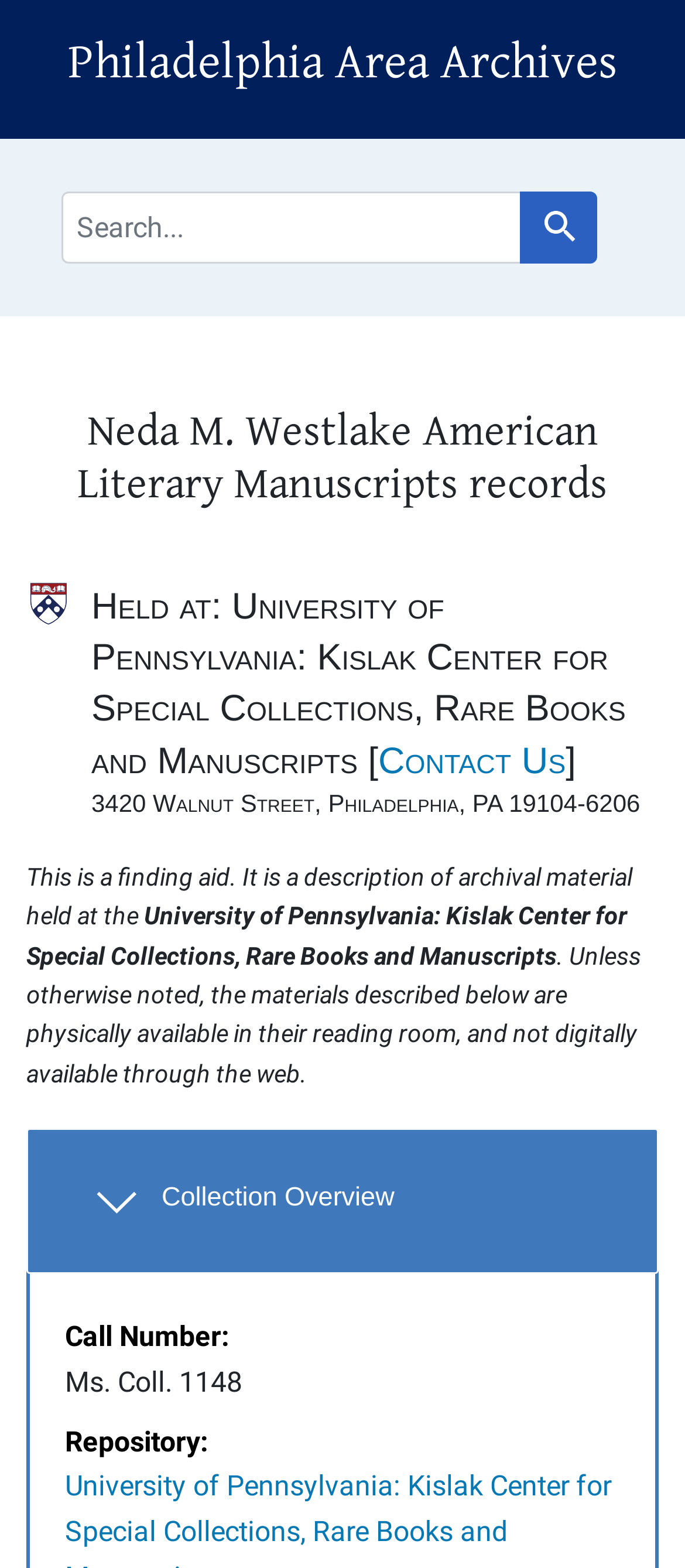Based on the element description Search Search, identify the bounding box of the UI element in the given webpage screenshot. The coordinates should be in the format (top-left x, top-left y, bottom-right x, bottom-right y) and must be between 0 and 1.

[0.759, 0.122, 0.872, 0.168]